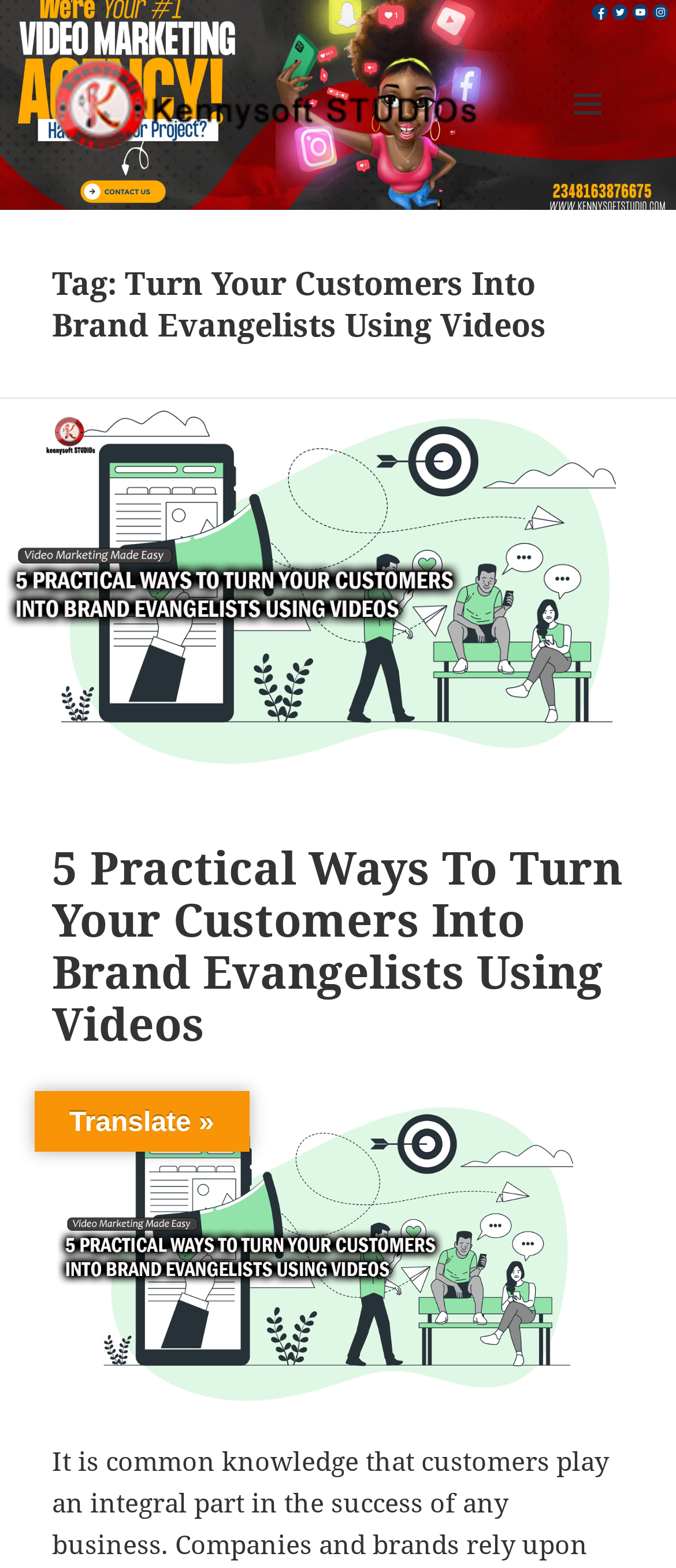Determine the bounding box coordinates for the UI element described. Format the coordinates as (top-left x, top-left y, bottom-right x, bottom-right y) and ensure all values are between 0 and 1. Element description: Kennysoft Blog

[0.077, 0.113, 0.51, 0.146]